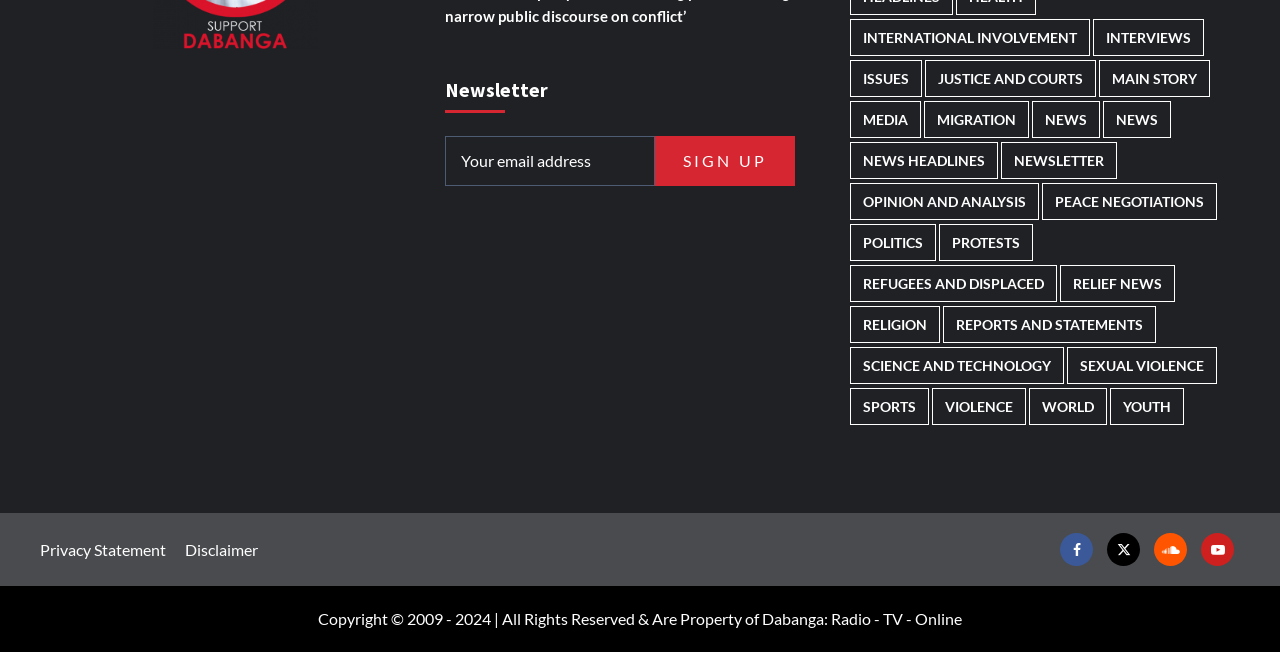Pinpoint the bounding box coordinates for the area that should be clicked to perform the following instruction: "Follow on Facebook".

[0.828, 0.818, 0.854, 0.869]